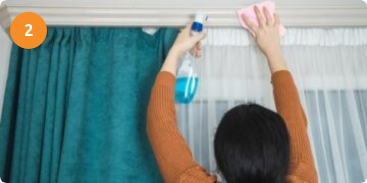What is the purpose of cleaning the curtain rod?
Refer to the image and provide a one-word or short phrase answer.

Prevent yellowing